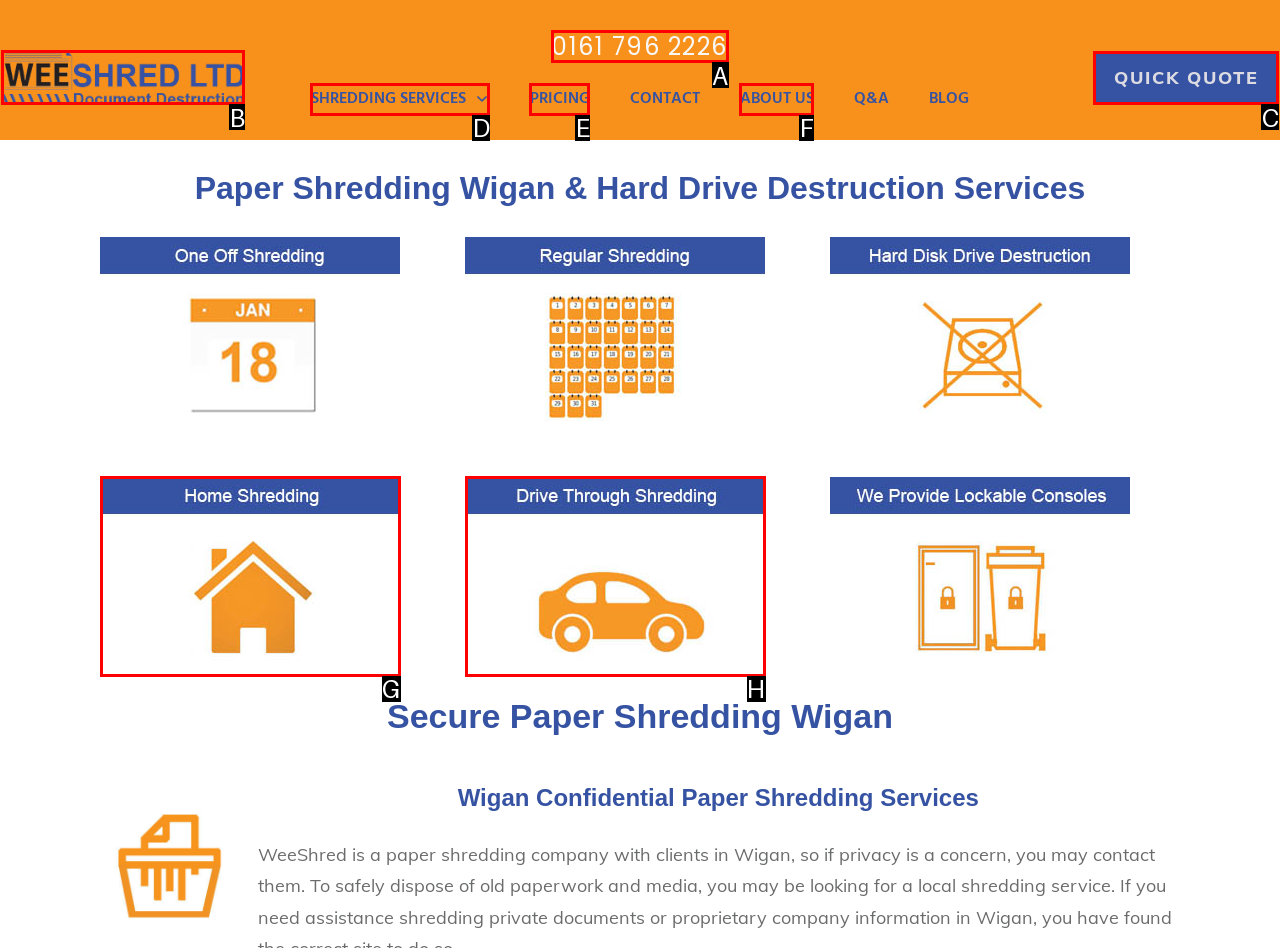Point out the correct UI element to click to carry out this instruction: Click the phone number to contact
Answer with the letter of the chosen option from the provided choices directly.

A